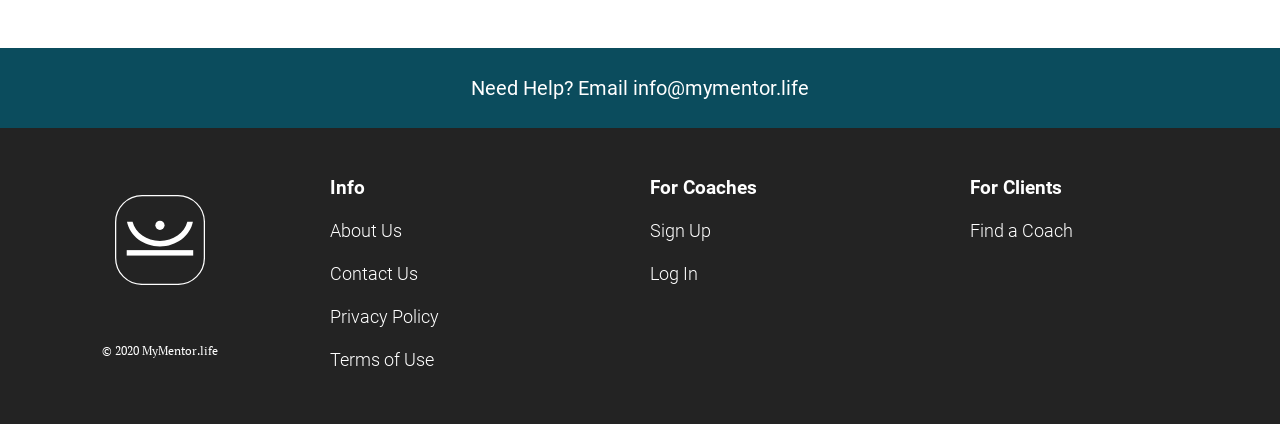What is the year of copyright?
Please provide a single word or phrase as your answer based on the image.

2020